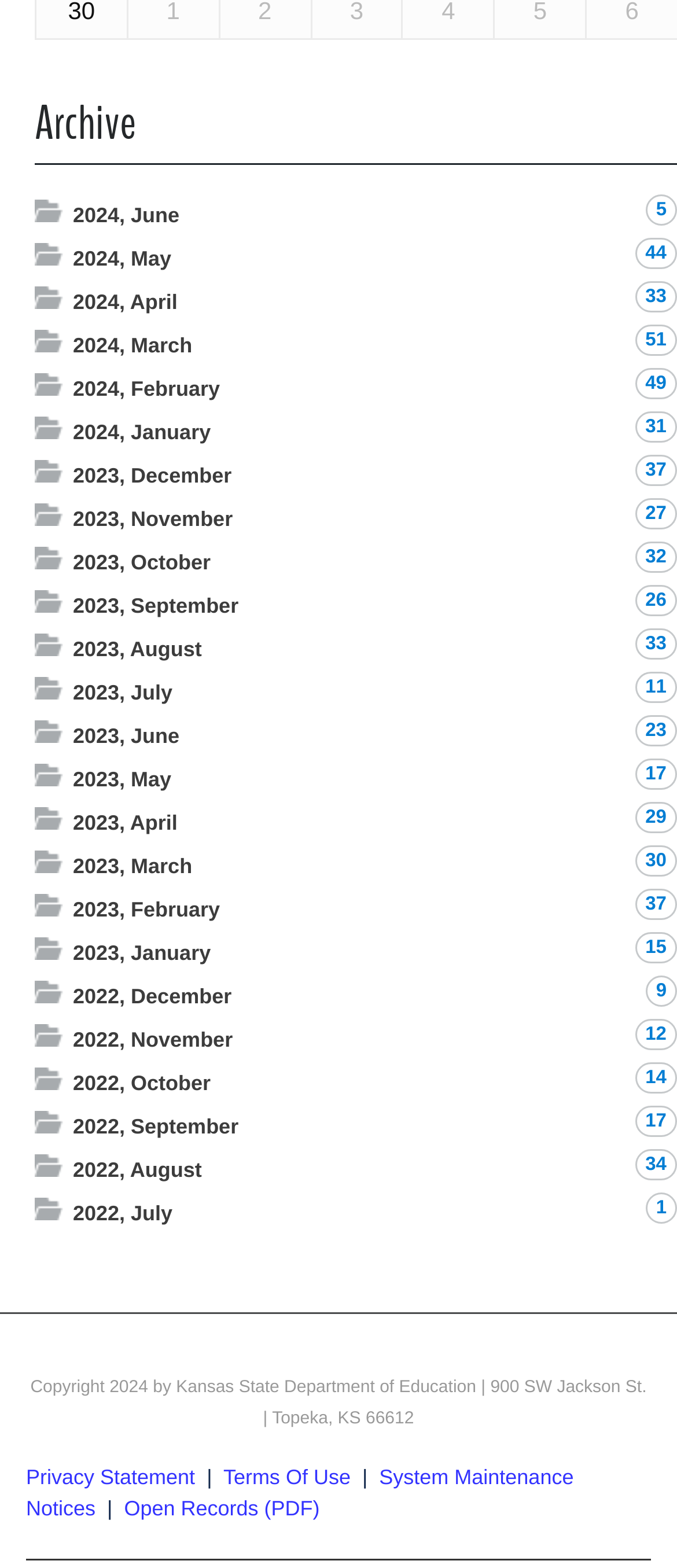Specify the bounding box coordinates of the area that needs to be clicked to achieve the following instruction: "Click the 'Previous' button".

None